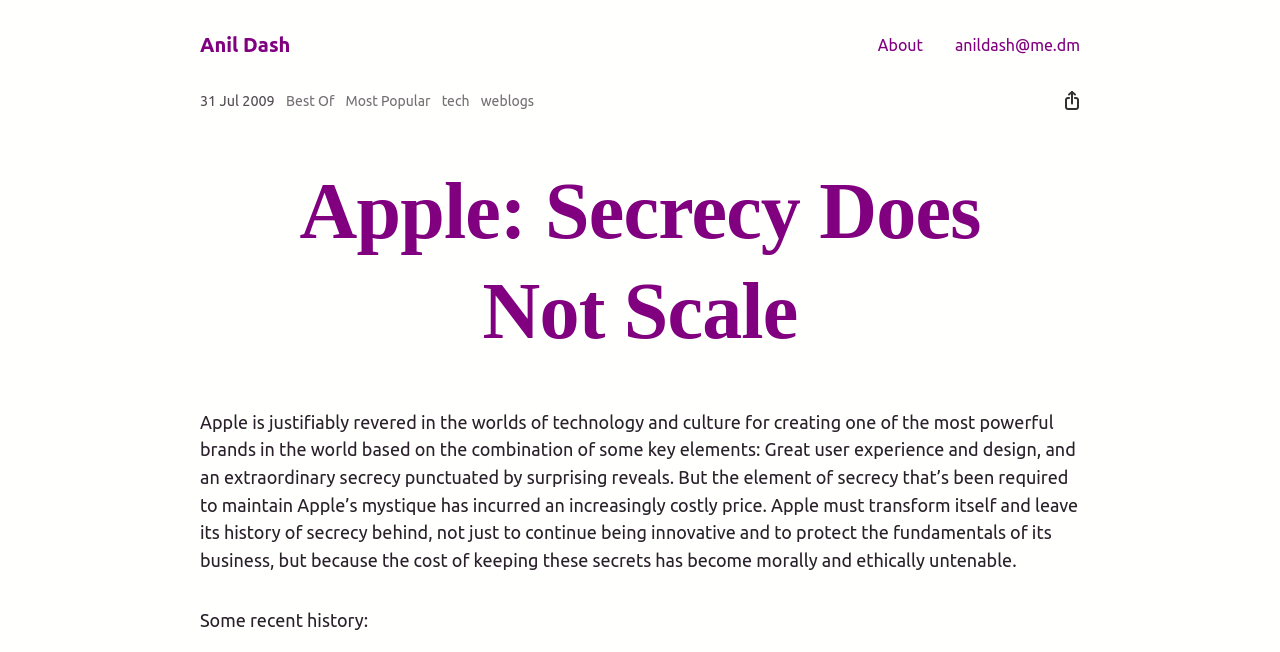Locate the bounding box coordinates of the element I should click to achieve the following instruction: "go to the about page".

[0.686, 0.055, 0.721, 0.082]